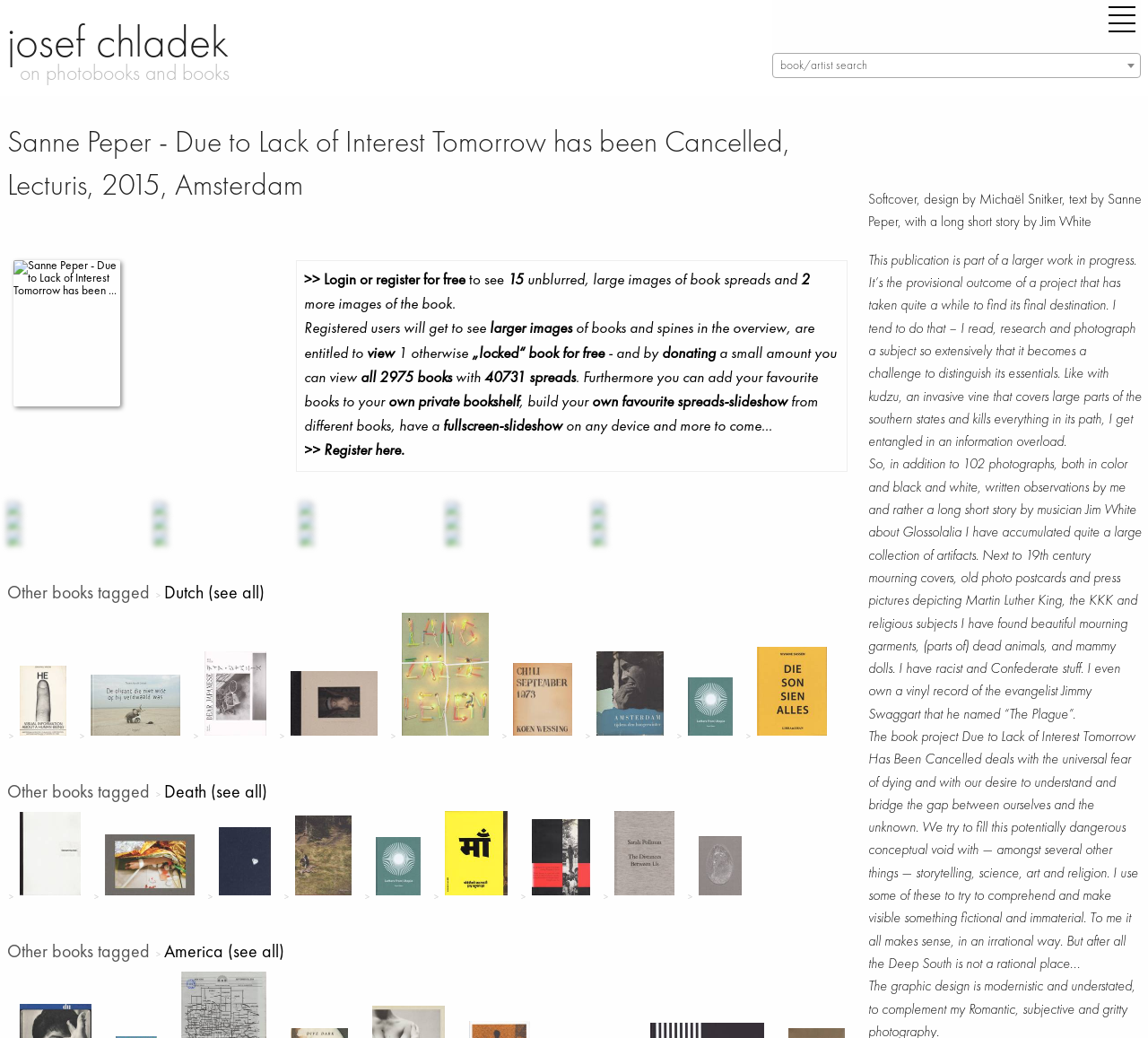Bounding box coordinates are specified in the format (top-left x, top-left y, bottom-right x, bottom-right y). All values are floating point numbers bounded between 0 and 1. Please provide the bounding box coordinate of the region this sentence describes: book/artist search

[0.673, 0.052, 0.993, 0.076]